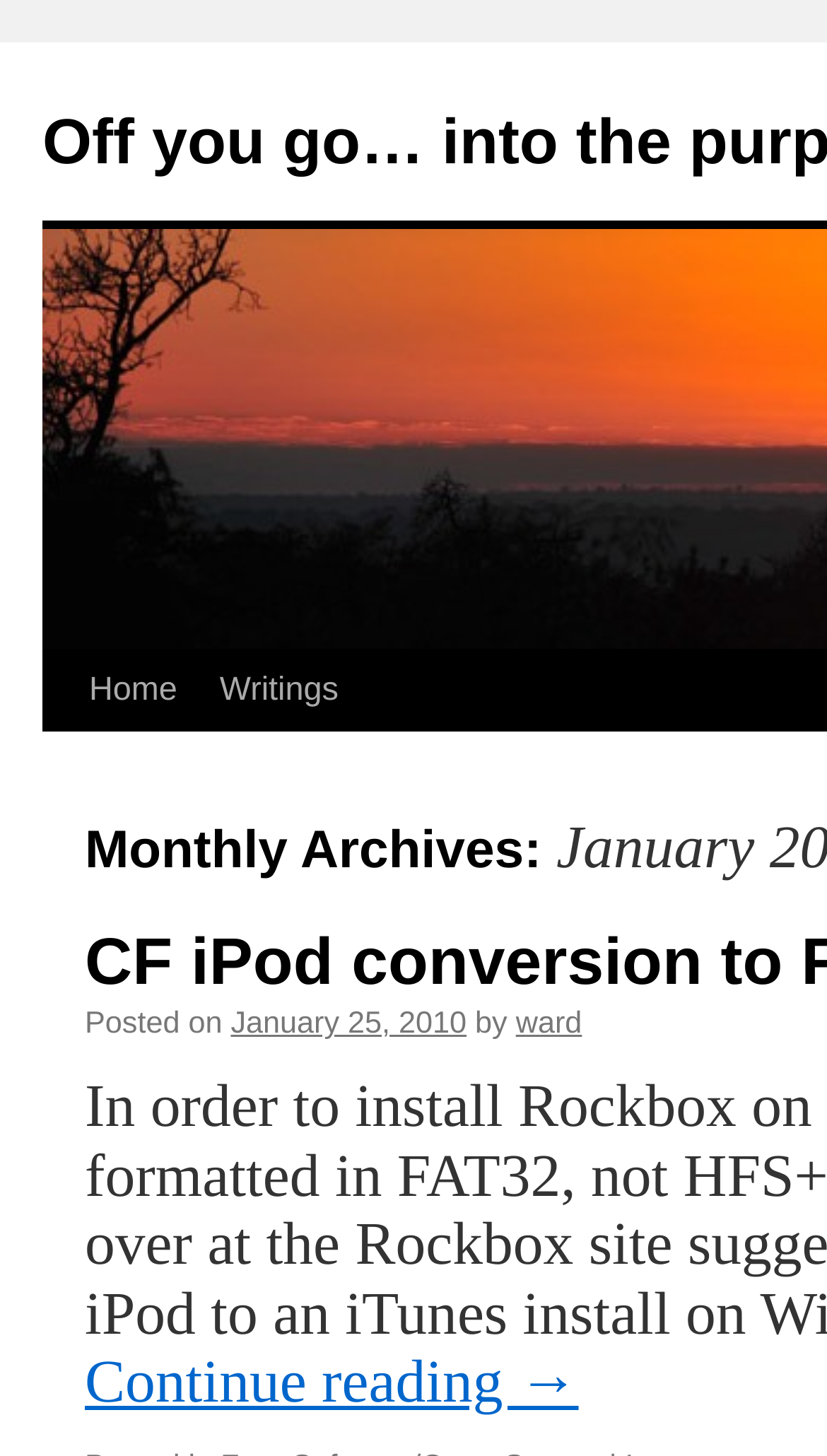Describe all the key features of the webpage in detail.

The webpage appears to be a blog post or article from January 2010. At the top, there are two prominent links, "Home" and "Writings", positioned side by side, with "Home" on the left and "Writings" on the right. 

Below these links, there is a section that contains information about the post. It starts with the text "Posted on", followed by a link to the specific date "January 25, 2010". To the right of the date, there is the text "by", and then a link to the author's name, "ward". 

Further down the page, there is a call-to-action link, "Continue reading →", which is centered and takes up a significant portion of the width.